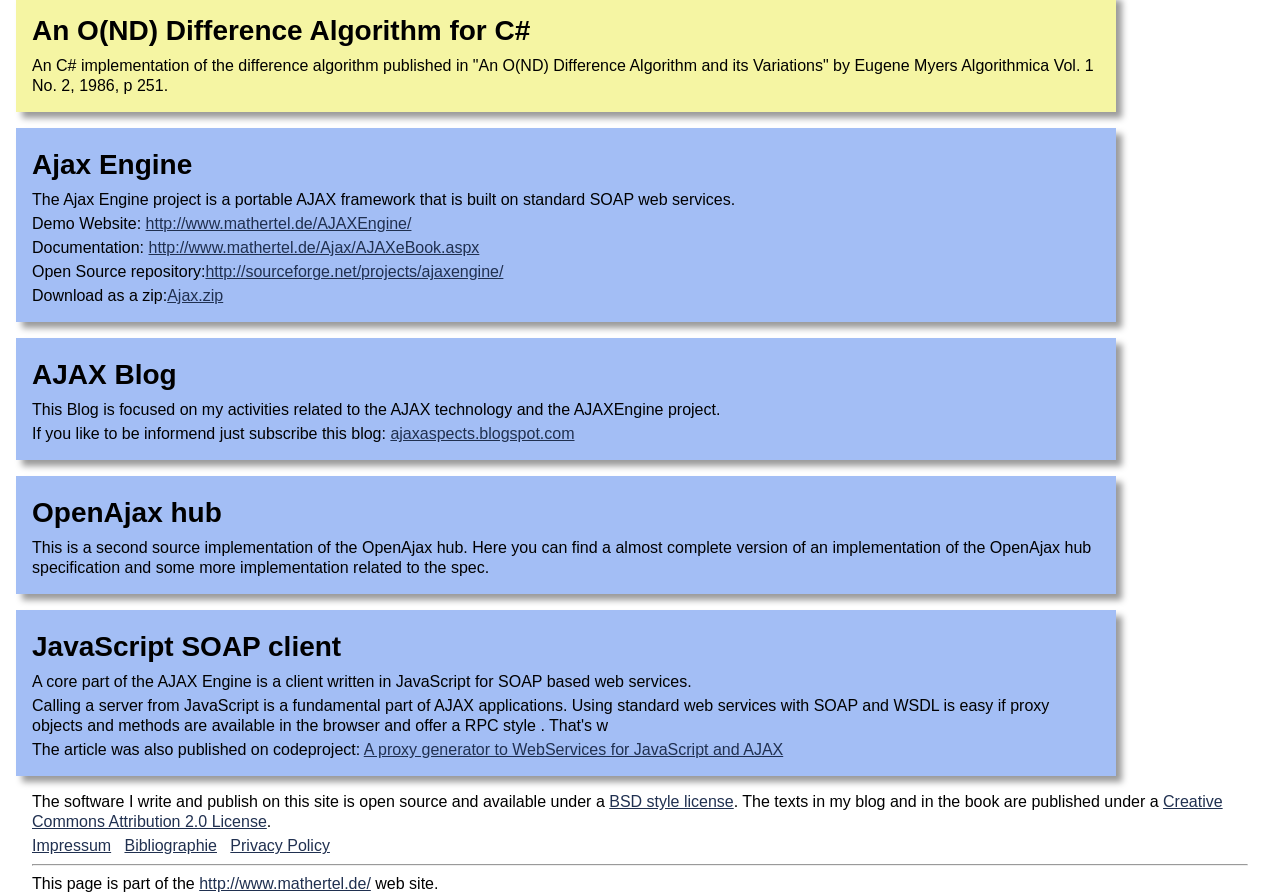Please determine the bounding box coordinates for the element with the description: "BSD style license".

[0.476, 0.887, 0.573, 0.906]